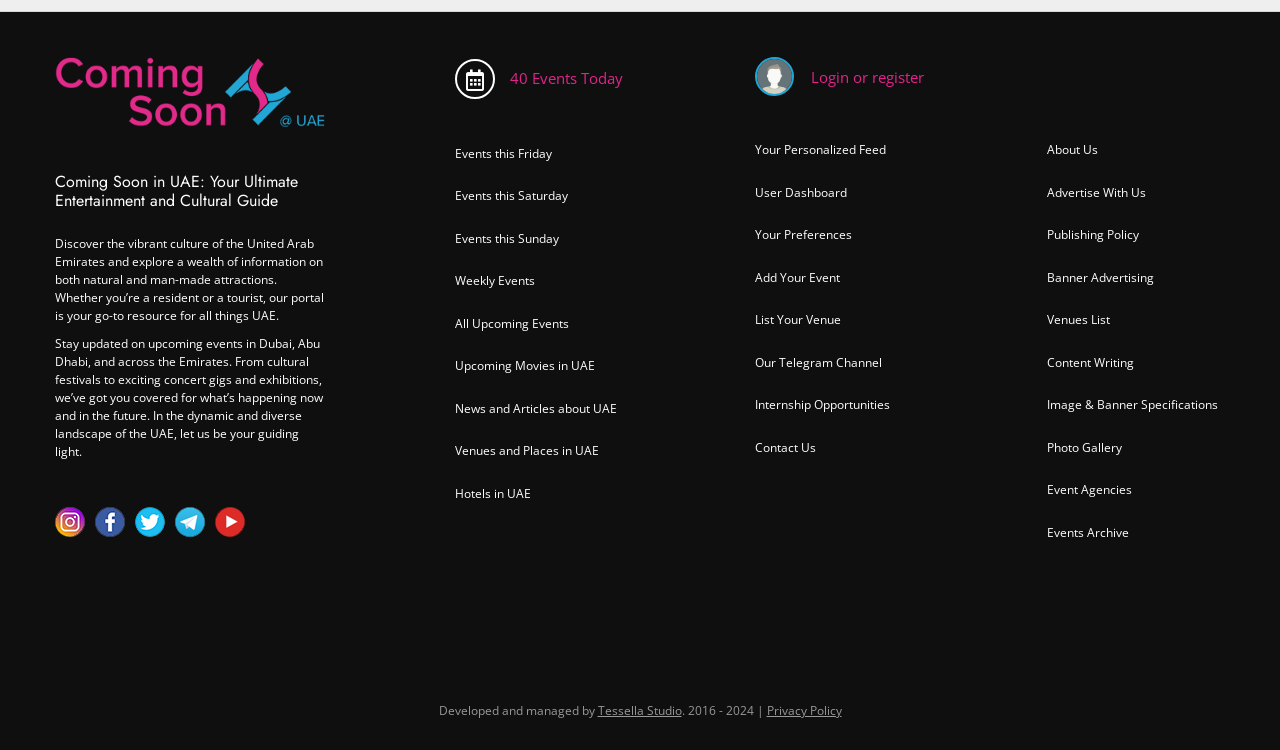Can you find the bounding box coordinates for the element to click on to achieve the instruction: "Check the photo gallery"?

[0.818, 0.585, 0.876, 0.608]